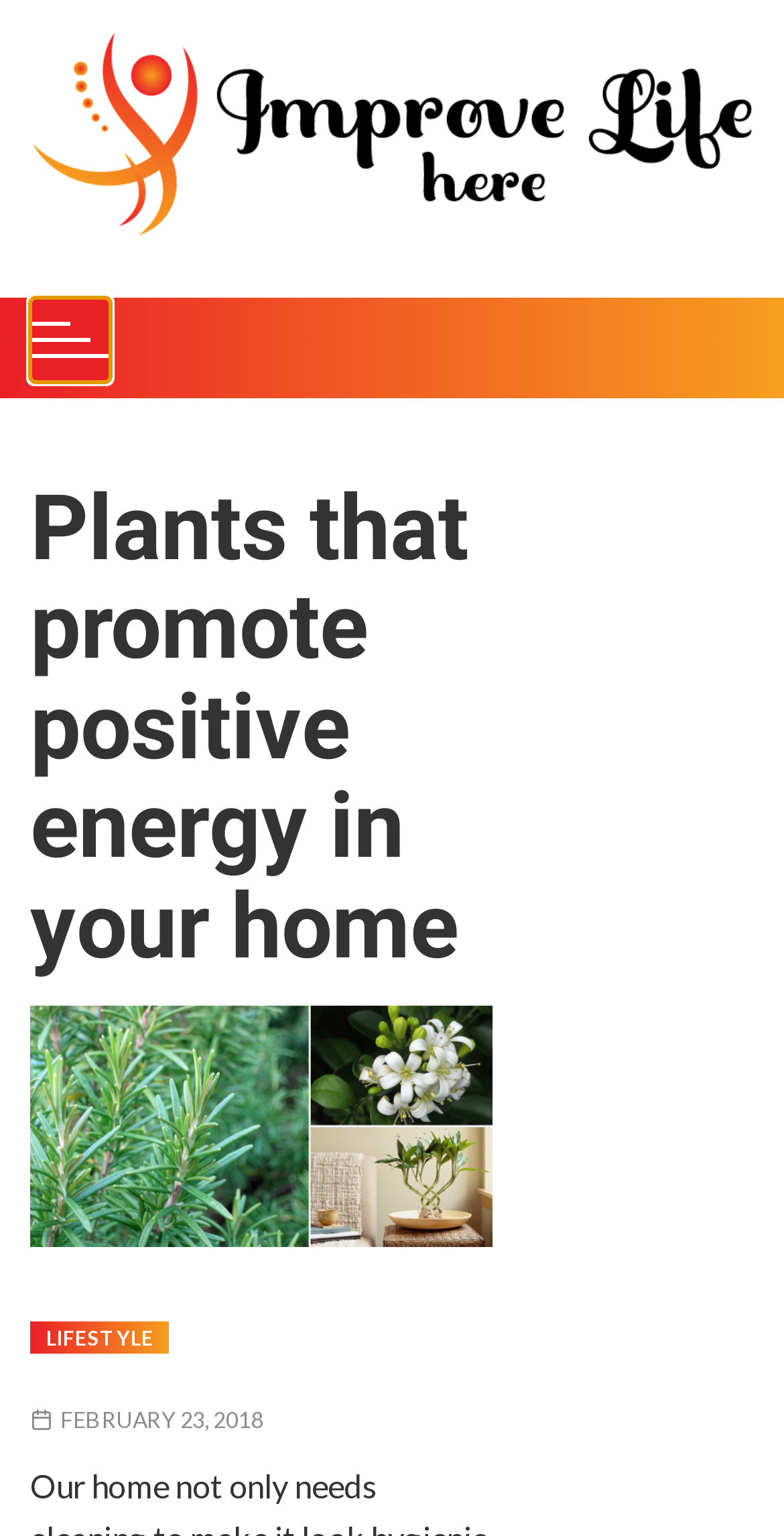Find the bounding box of the web element that fits this description: "Lifestyle".

[0.038, 0.861, 0.216, 0.882]